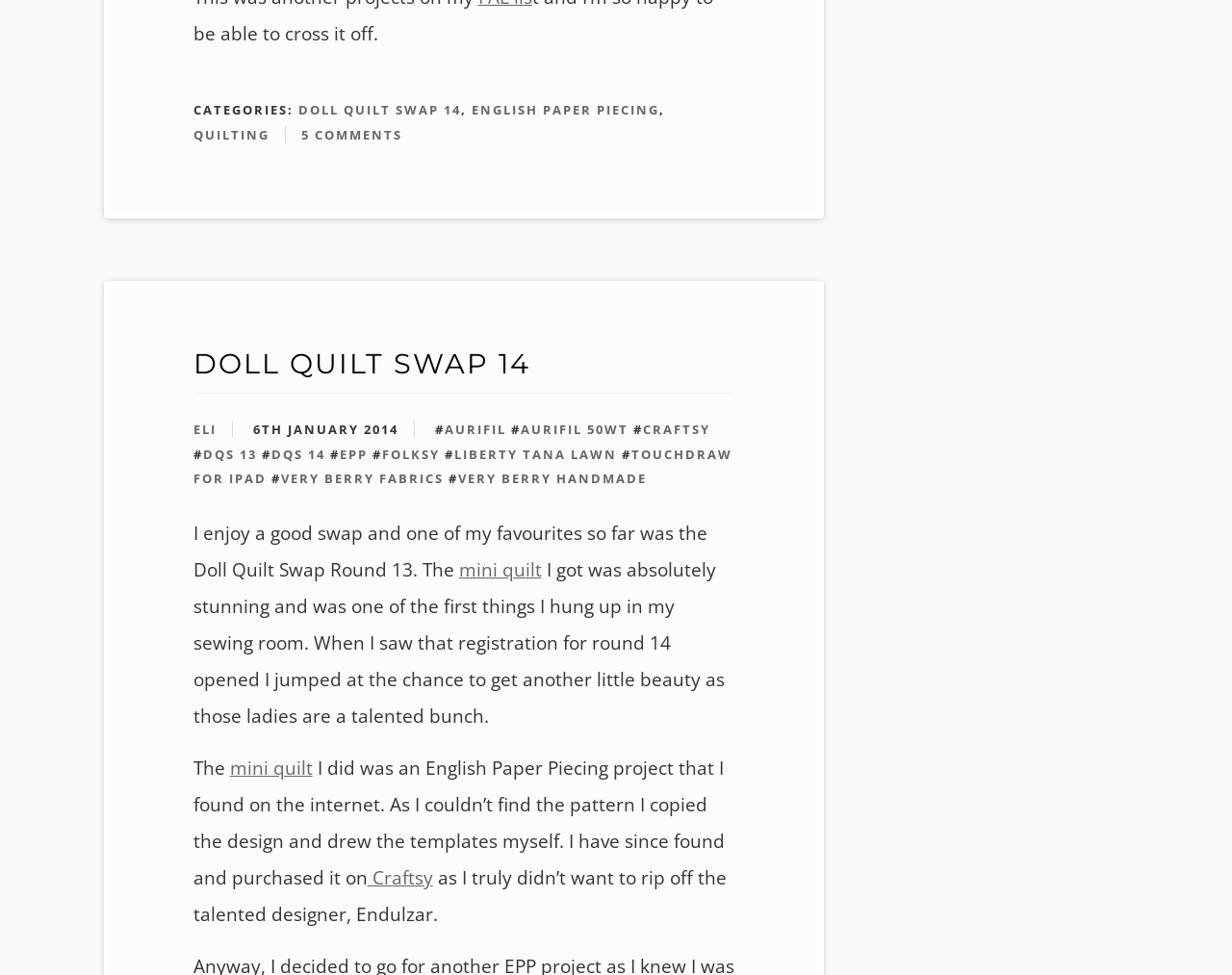Using the element description provided, determine the bounding box coordinates in the format (top-left x, top-left y, bottom-right x, bottom-right y). Ensure that all values are floating point numbers between 0 and 1. Element description: DQS 13

[0.165, 0.457, 0.208, 0.475]